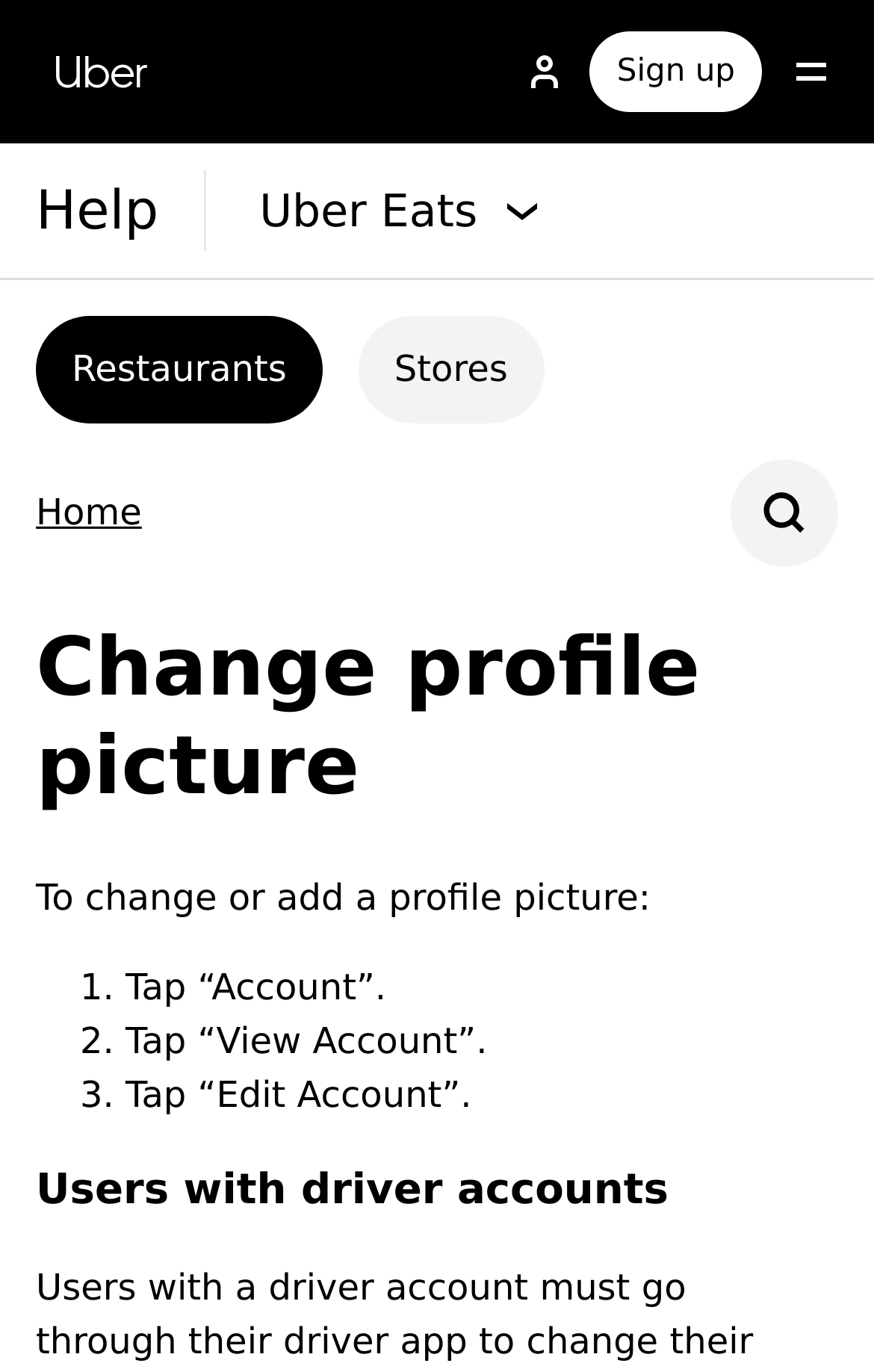What is the topic of the main content on the webpage?
Please give a detailed and thorough answer to the question, covering all relevant points.

The main content on the webpage provides step-by-step instructions on how to change or add a profile picture, indicating that the topic of the main content is related to profile picture management.